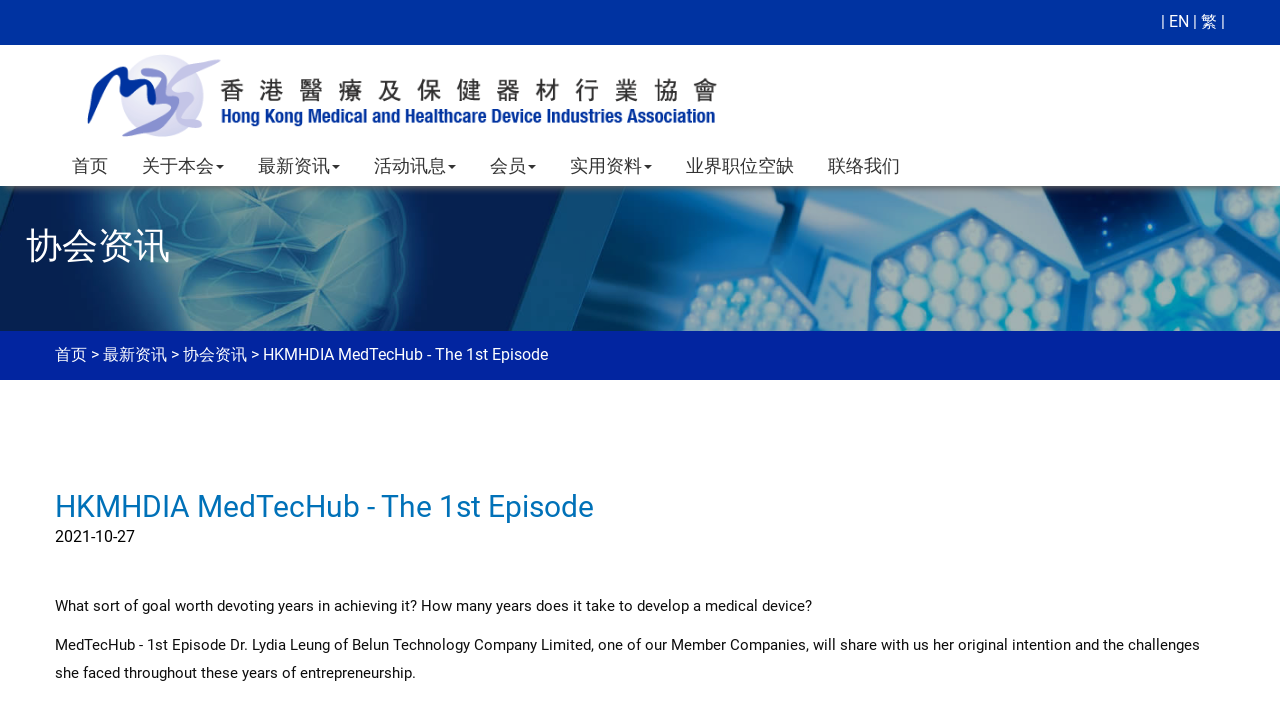What is the topic of the latest news?
Give a detailed and exhaustive answer to the question.

The topic of the latest news is HKMHDIA MedTecHub, which is indicated by the heading 'HKMHDIA MedTecHub - The 1st Episode' and the static text 'What sort of goal worth devoting years in achieving it? How many years does it take to develop a medical device?'.